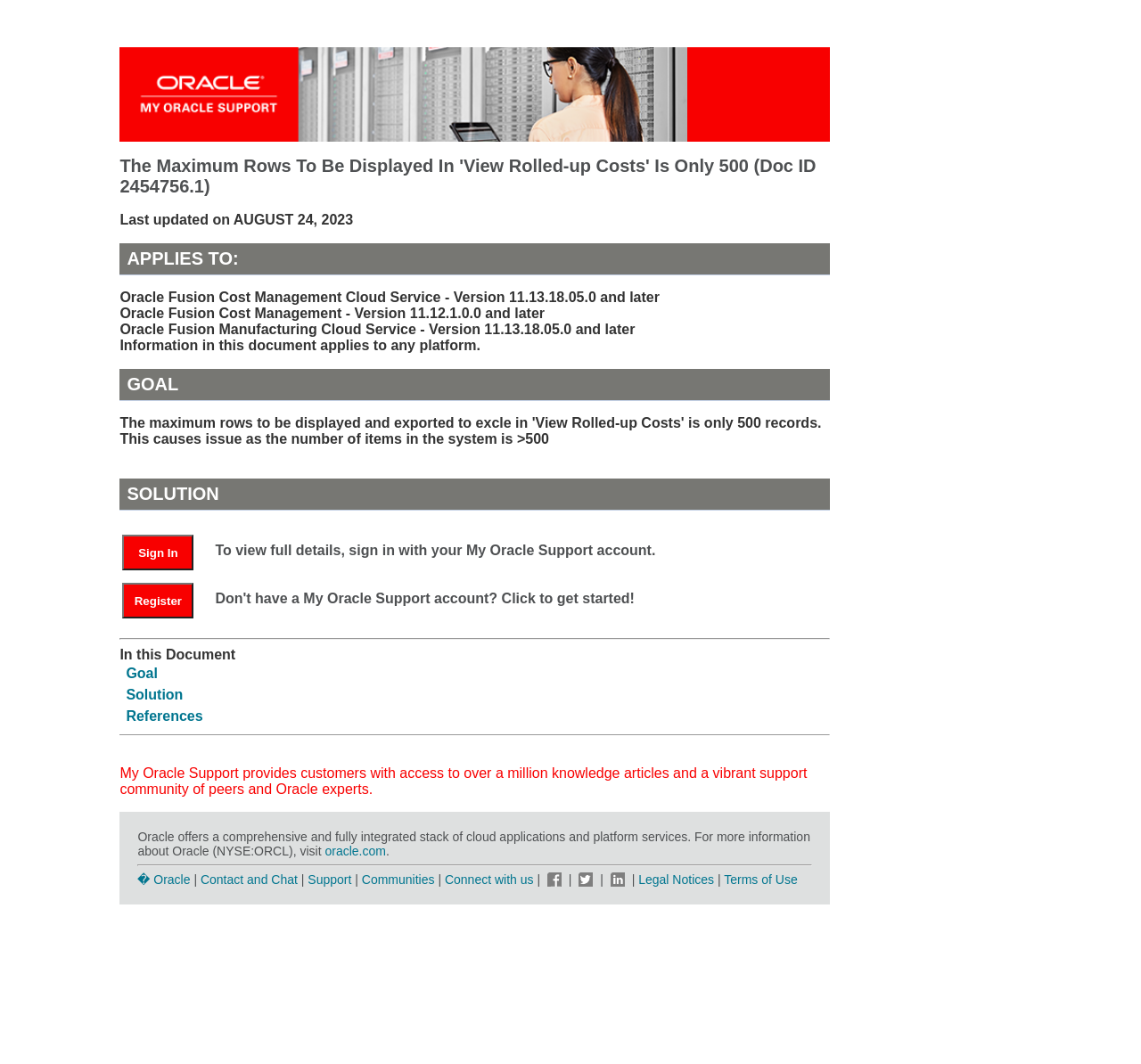Based on the image, please elaborate on the answer to the following question:
What is the title of the main section?

The title of the main section is located at the top of the webpage and is a heading element. It describes the specific topic being discussed on the webpage.